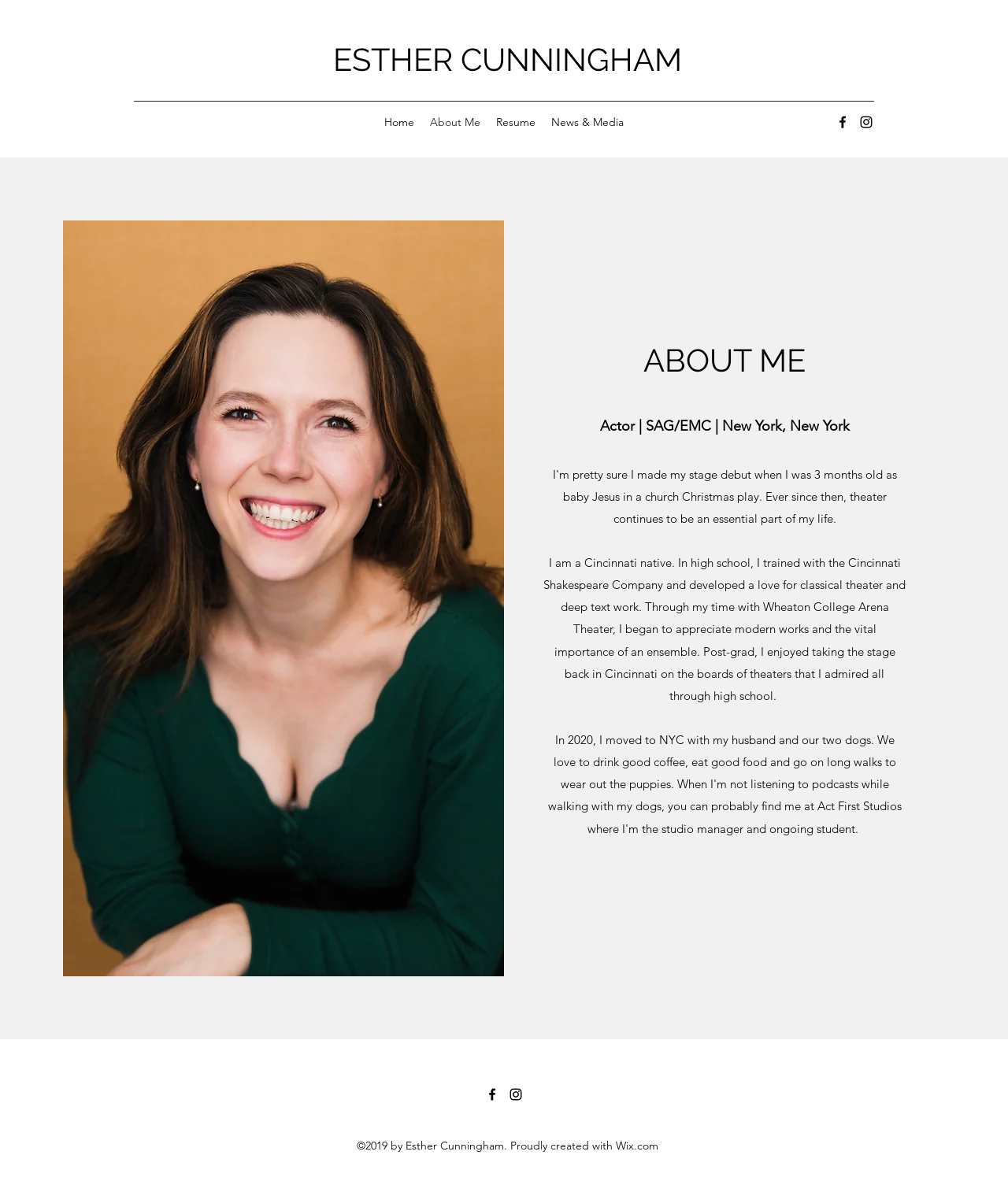Determine the bounding box coordinates of the clickable region to follow the instruction: "visit Facebook".

[0.828, 0.097, 0.844, 0.11]